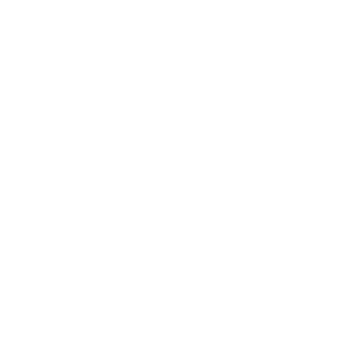Provide an extensive narrative of what is shown in the image.

The image depicts the logo of "Saucermen Studios," a creative studio known for its 3D printable models and terrain sets. This logo is characterized by a stylistic design that reflects the studio's focus on imaginative and fantastical themes. Positioned prominently on a webpage dedicated to the "Zectonium Prison Mines: Mega Drill STL," the logo serves as a visual marker of the brand. It enhances the identity of Saucermen Studios as a go-to source for high-quality, engaging 3D printing projects. The logo is visually compelling, making it a fitting introduction to the array of products and creative works that the studio offers.